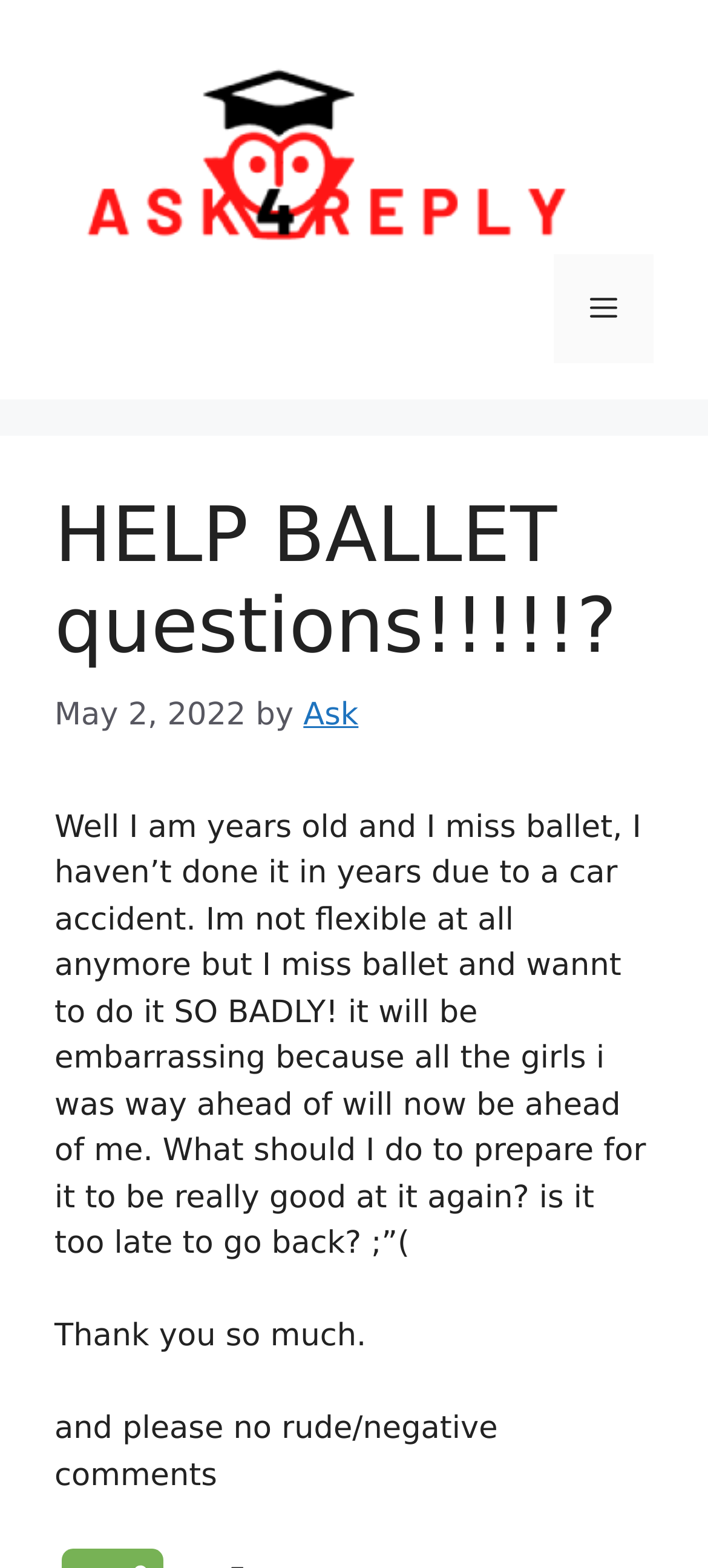Respond with a single word or phrase:
What is the main topic of the post?

Returning to ballet